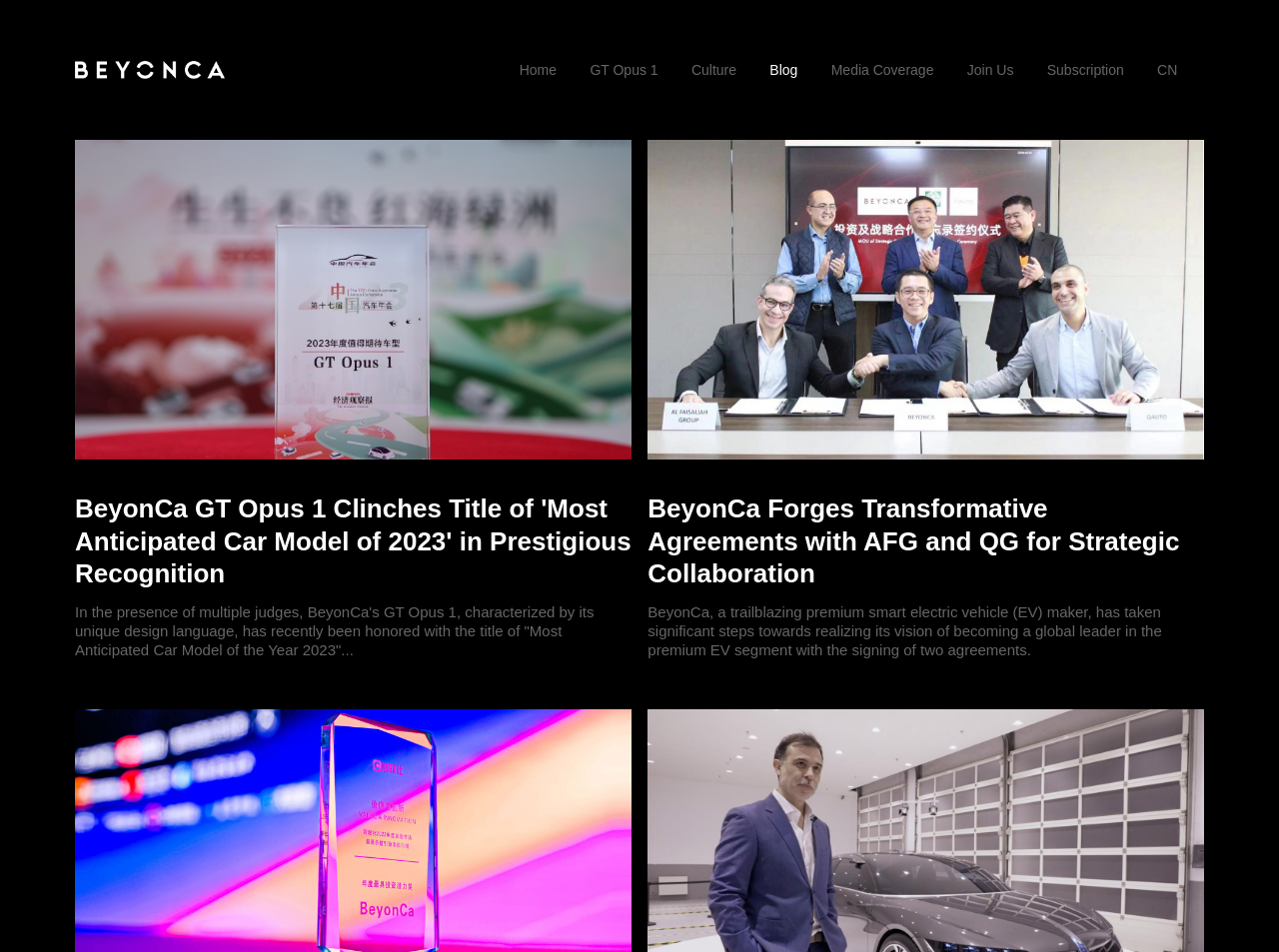Please specify the bounding box coordinates of the area that should be clicked to accomplish the following instruction: "Click on the 'Home' link". The coordinates should consist of four float numbers between 0 and 1, i.e., [left, top, right, bottom].

None